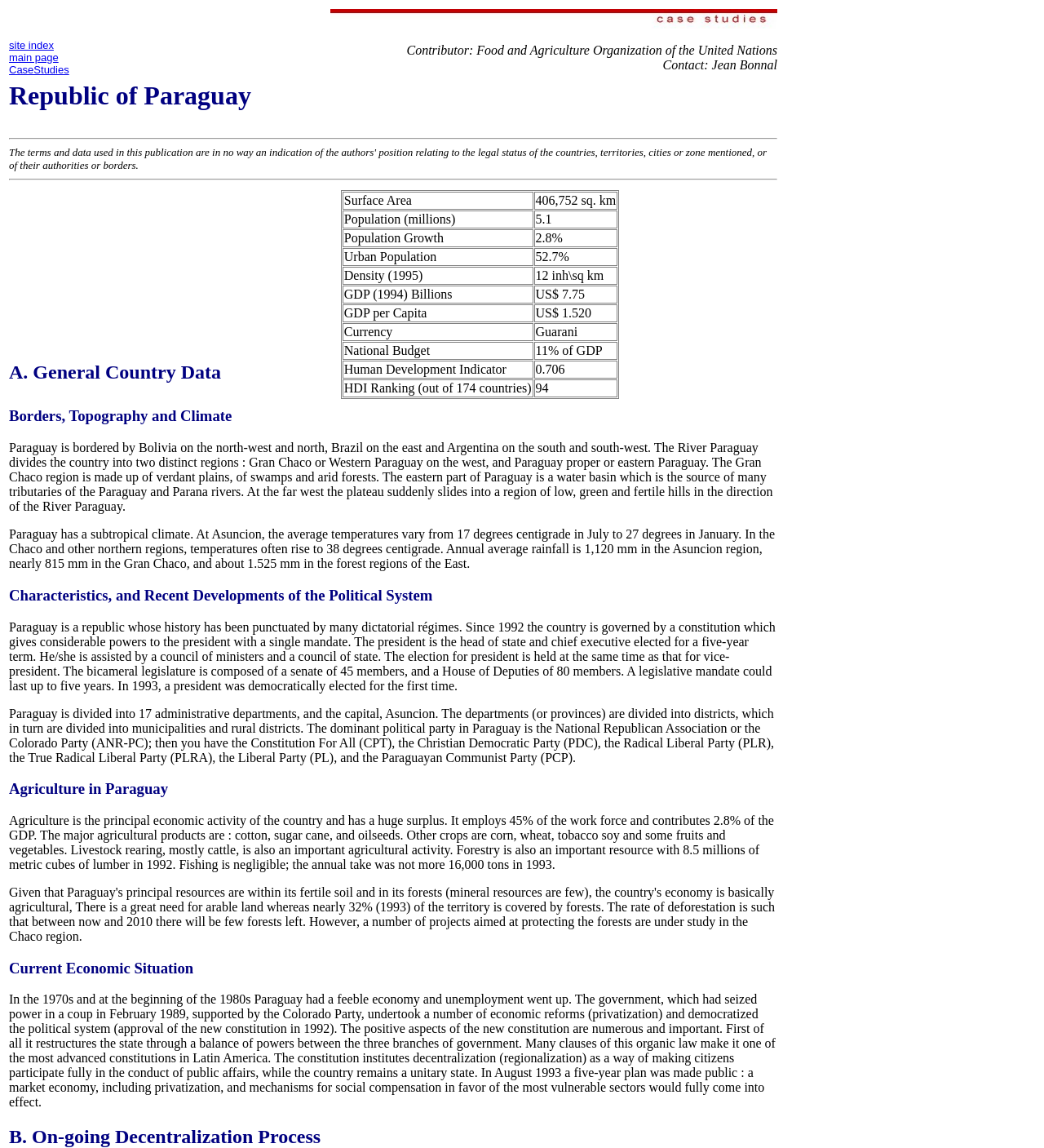What is the surface area of Paraguay?
Answer the question with a thorough and detailed explanation.

I found the answer in the table under the heading 'A. General Country Data'. The table has a row with the column header 'Surface Area' and the corresponding value is '406,752 sq. km'.